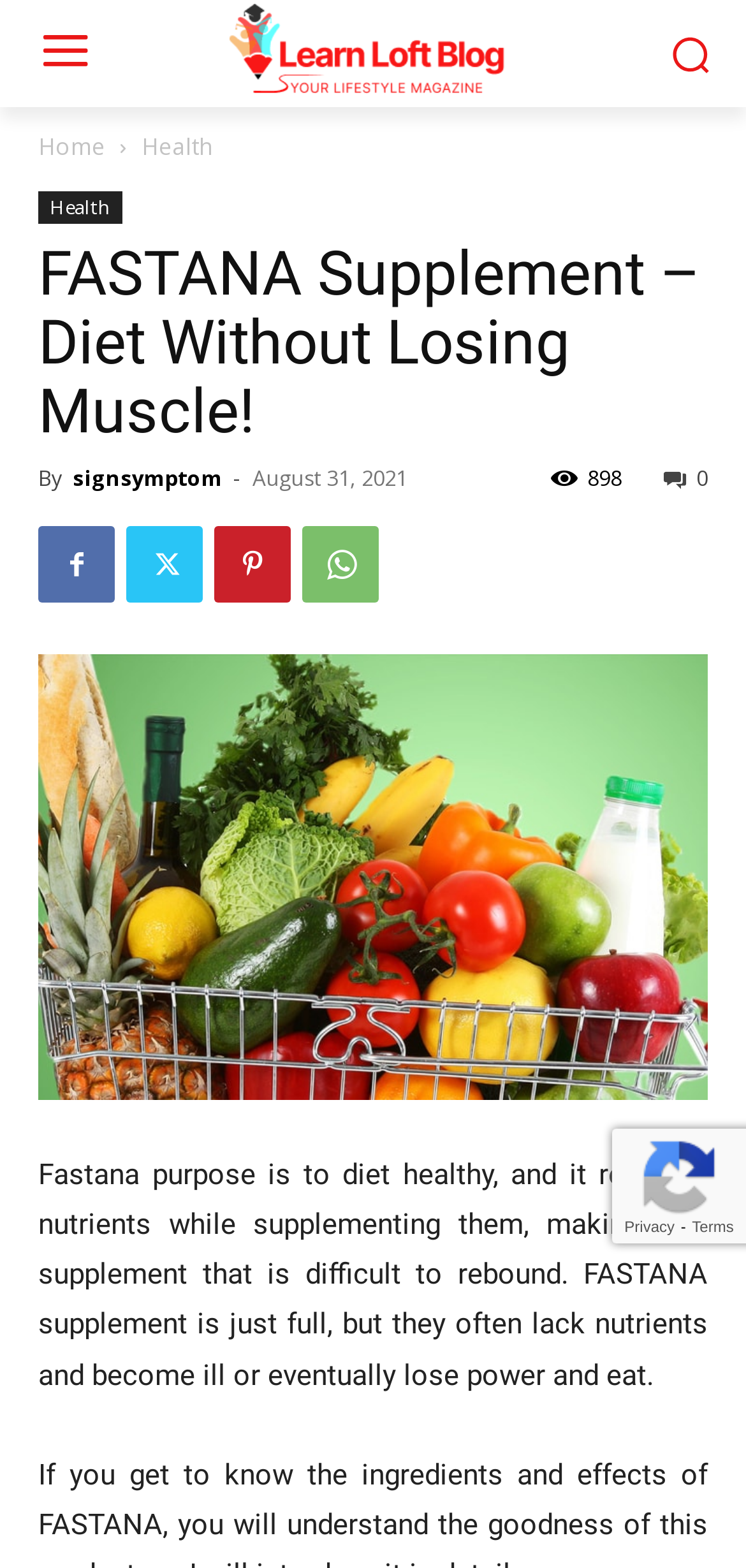Provide a short answer using a single word or phrase for the following question: 
What is the date of the article?

August 31, 2021